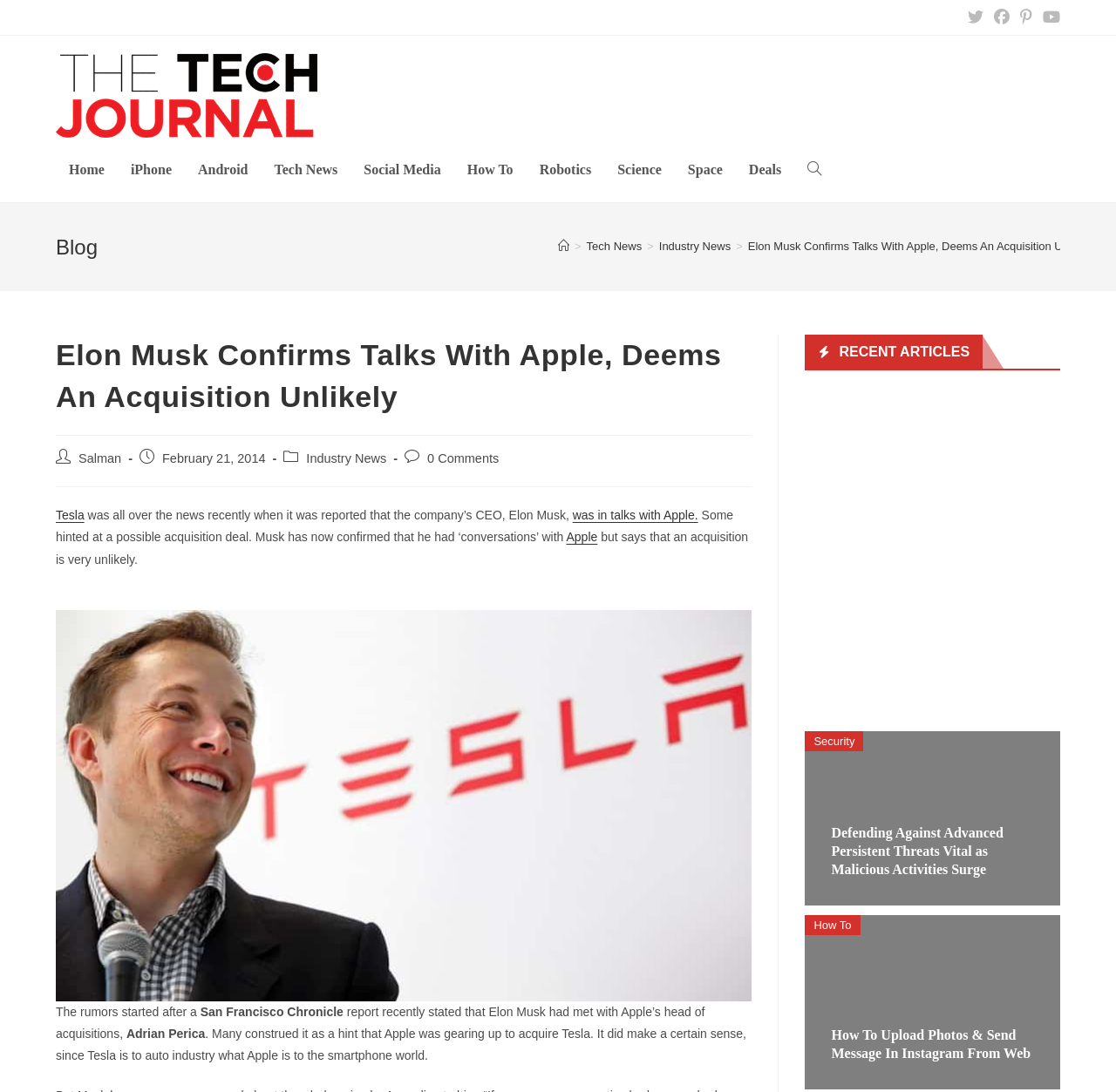Please identify the bounding box coordinates of the area that needs to be clicked to follow this instruction: "View recent articles".

[0.752, 0.313, 0.869, 0.332]